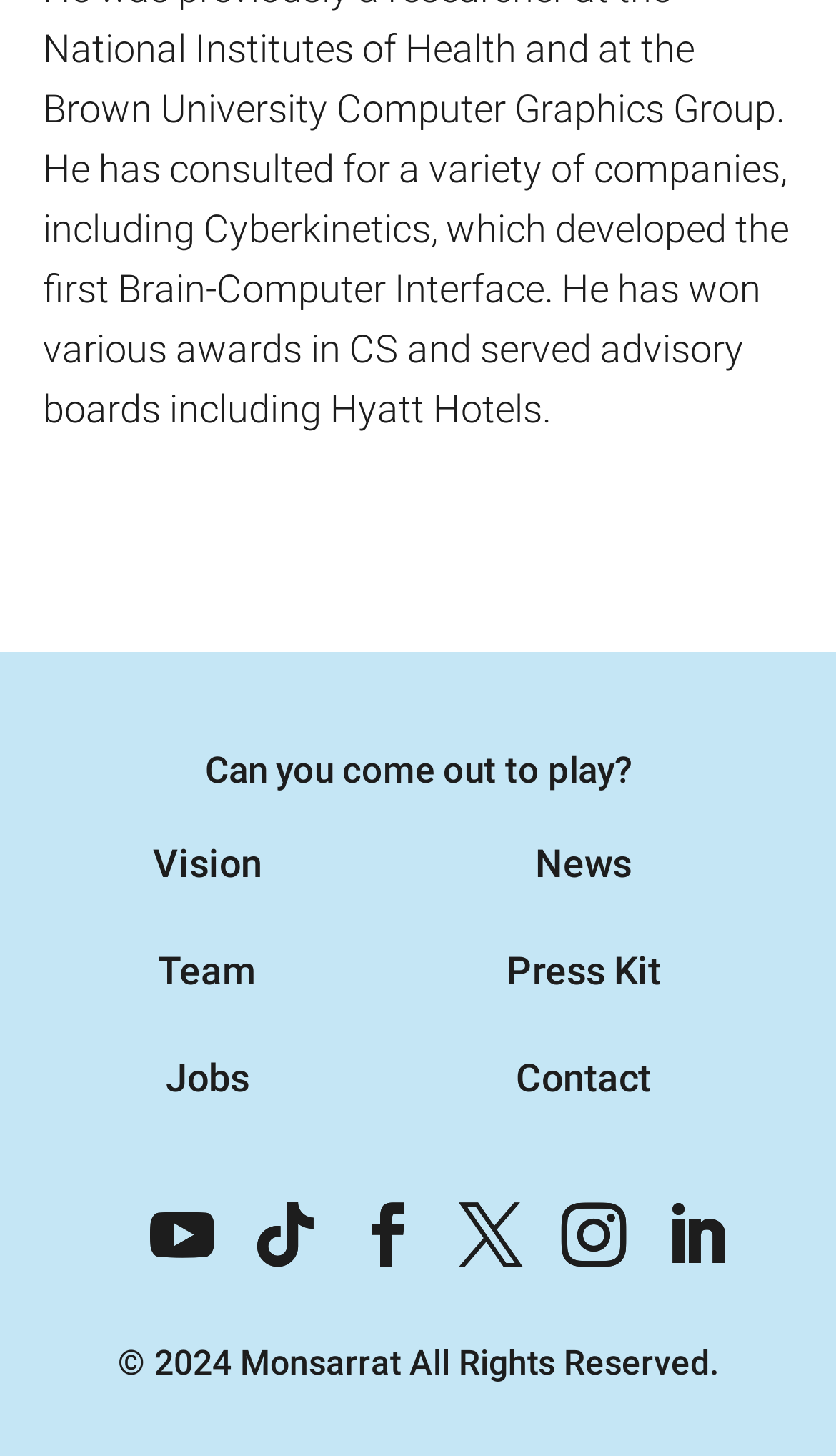Determine the bounding box coordinates of the element's region needed to click to follow the instruction: "Go to Team". Provide these coordinates as four float numbers between 0 and 1, formatted as [left, top, right, bottom].

[0.189, 0.652, 0.307, 0.683]